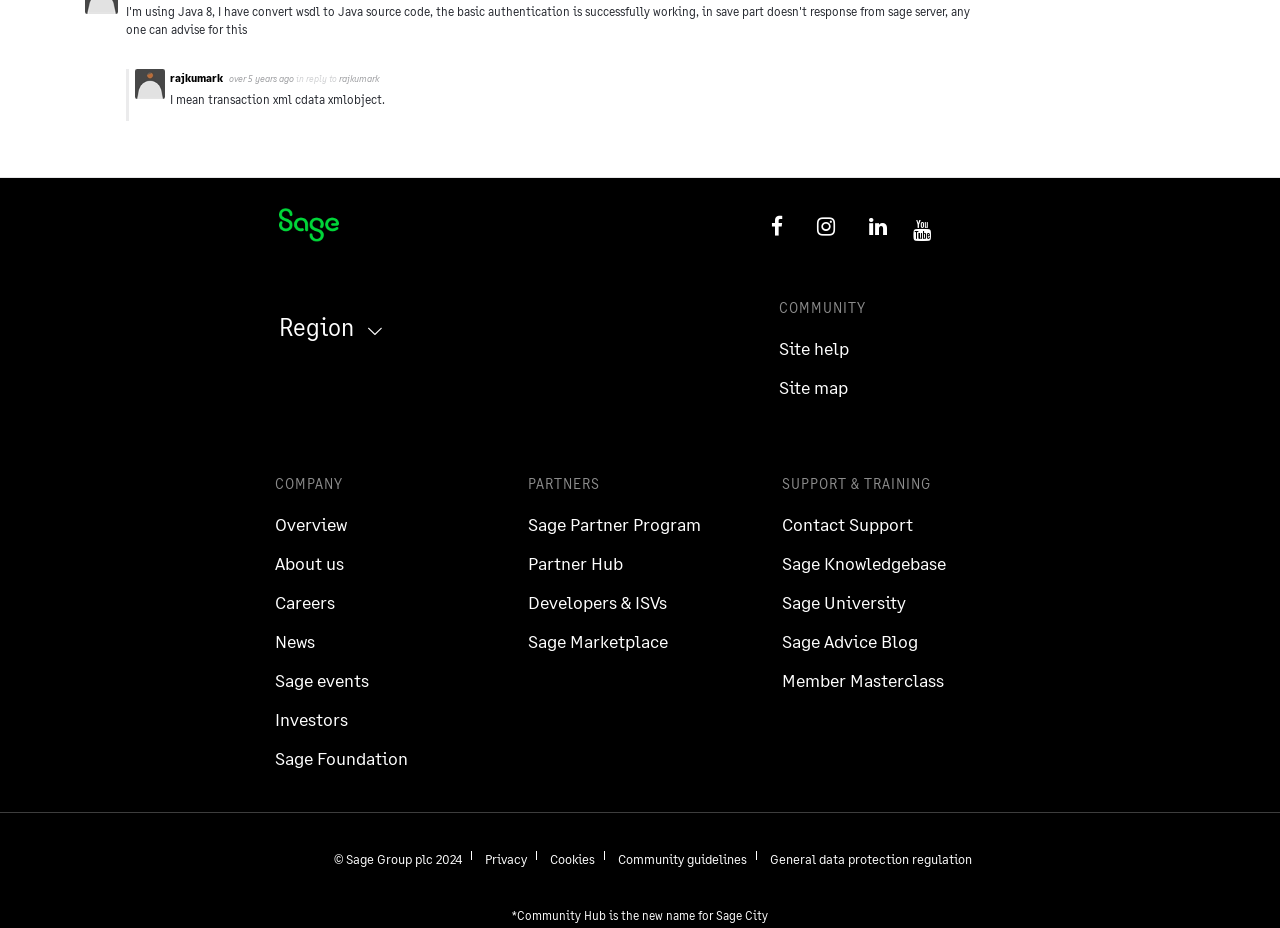Locate the bounding box coordinates of the area you need to click to fulfill this instruction: 'View Site map'. The coordinates must be in the form of four float numbers ranging from 0 to 1: [left, top, right, bottom].

[0.609, 0.405, 0.663, 0.429]